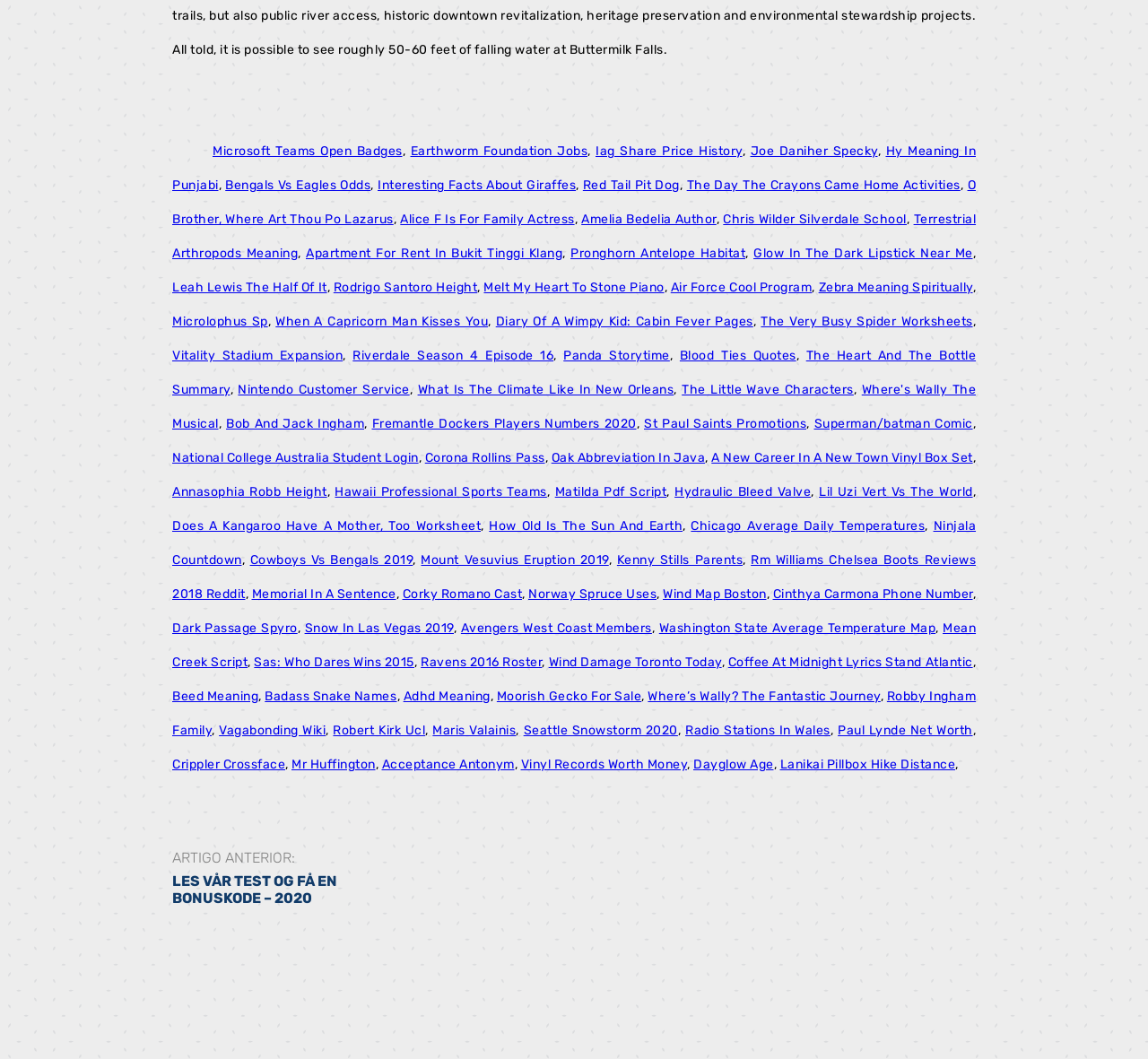Identify the bounding box coordinates necessary to click and complete the given instruction: "Click on Microsoft Teams Open Badges".

[0.185, 0.135, 0.35, 0.15]